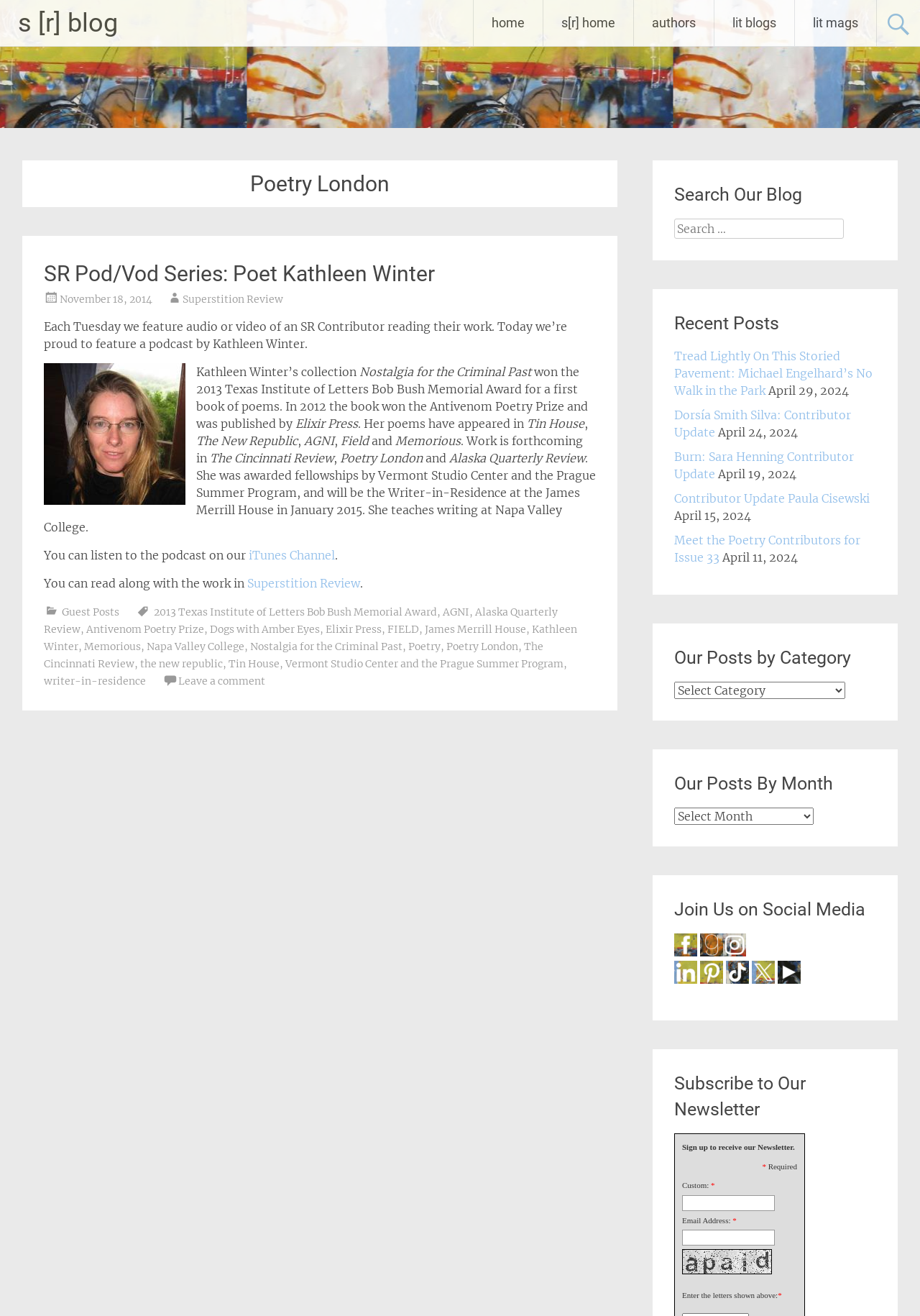Determine the bounding box for the UI element as described: "James Merrill House". The coordinates should be represented as four float numbers between 0 and 1, formatted as [left, top, right, bottom].

[0.462, 0.473, 0.572, 0.483]